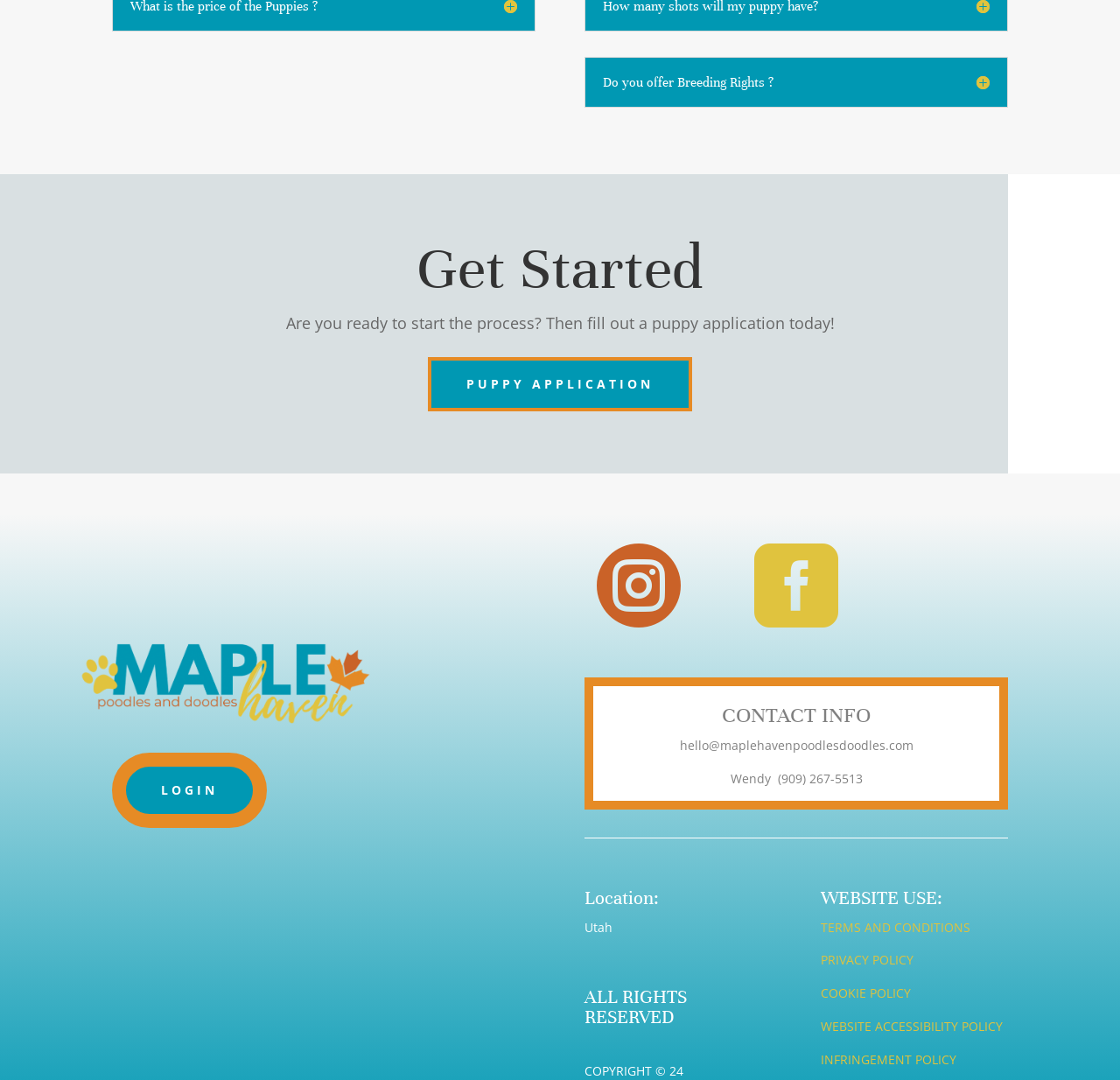Reply to the question with a single word or phrase:
What is the phone number?

(909) 267-5513